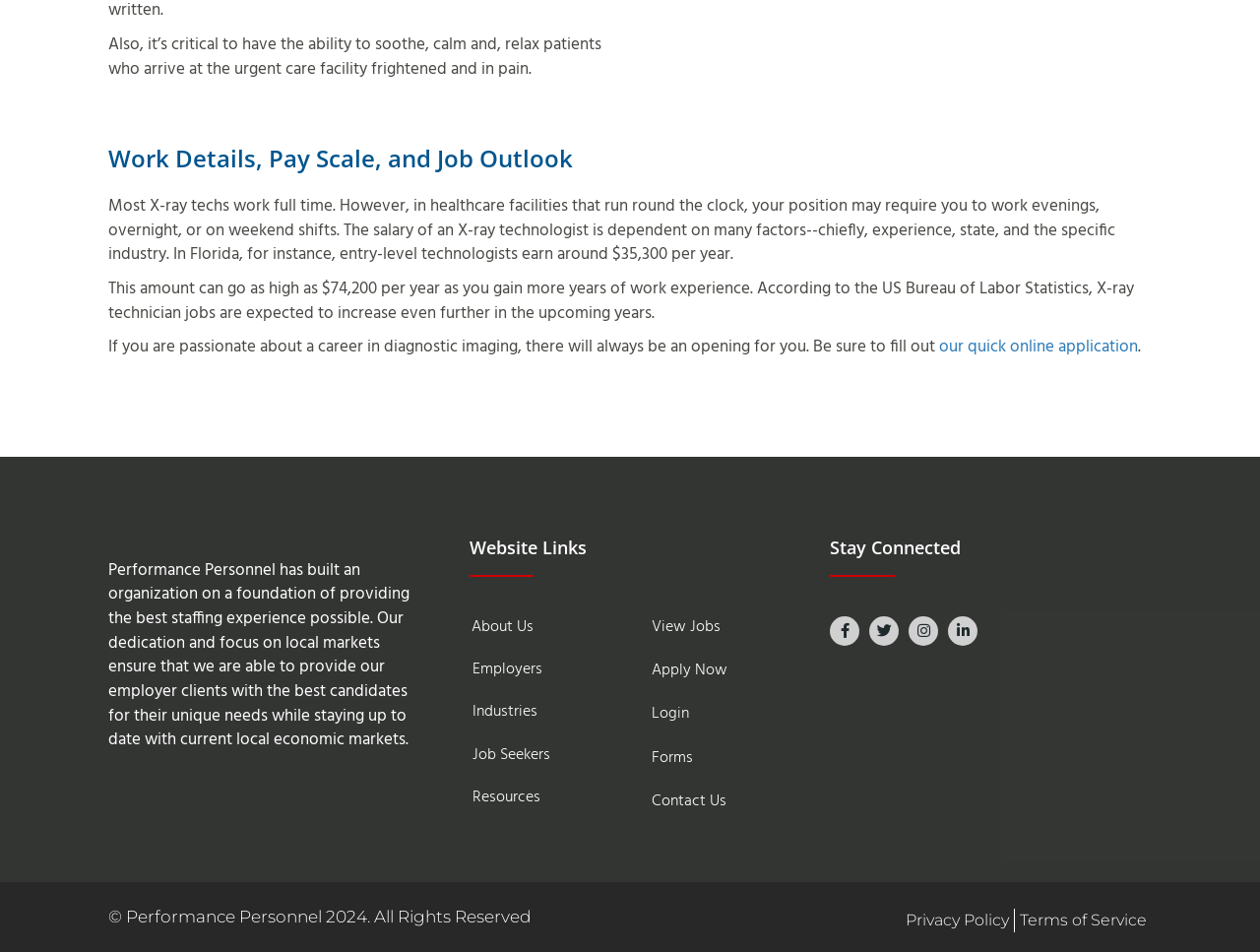Specify the bounding box coordinates of the area to click in order to execute this command: 'Learn about work details, pay scale, and job outlook'. The coordinates should consist of four float numbers ranging from 0 to 1, and should be formatted as [left, top, right, bottom].

[0.086, 0.149, 0.914, 0.184]